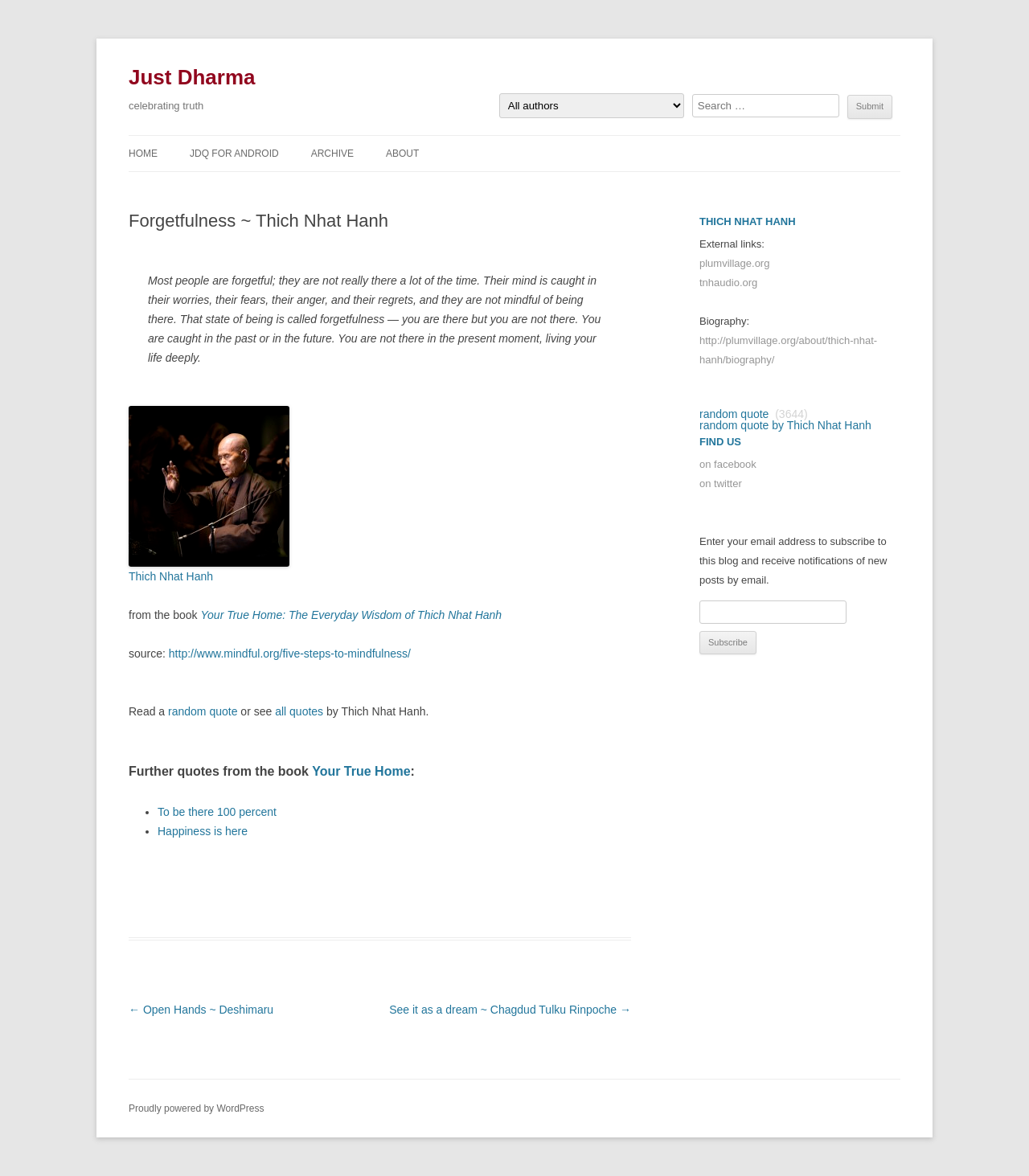Please provide a detailed answer to the question below by examining the image:
What is the website's search function for?

The answer can be found in the top section of the webpage where there is a search box with a placeholder text 'Search …', indicating that the search function is for searching the website.